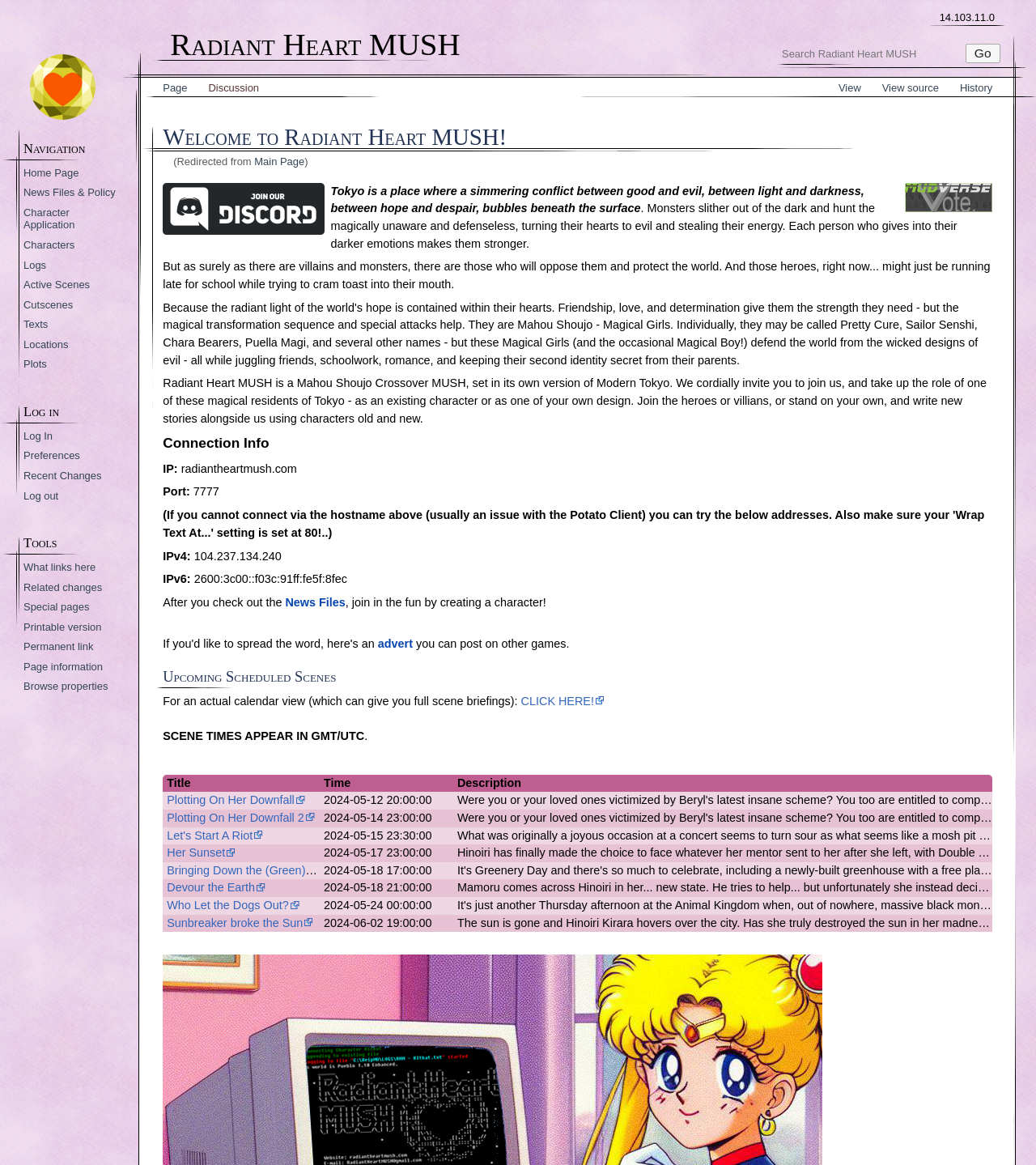Please find the bounding box coordinates of the element's region to be clicked to carry out this instruction: "check HeliumTrack".

None